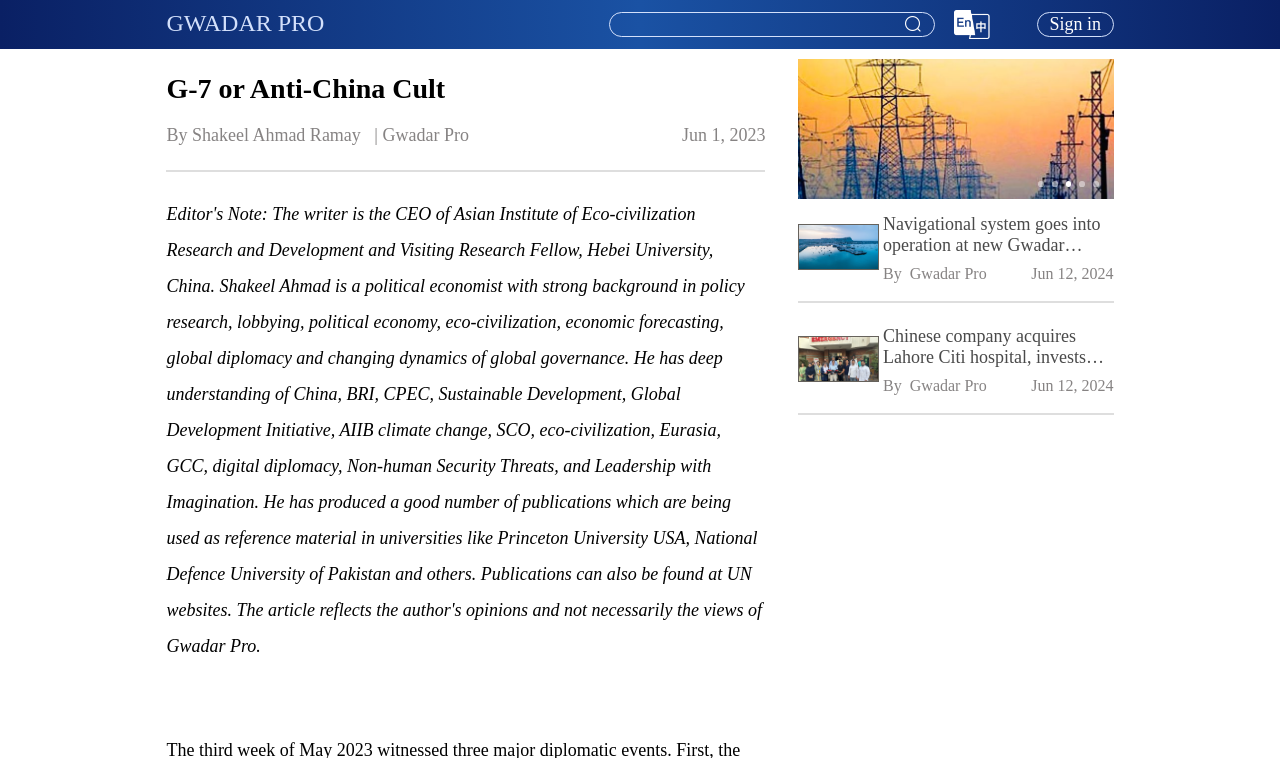Based on the description "title="China-Pakistan Joint Statement"", find the bounding box of the specified UI element.

[0.434, 0.248, 0.68, 0.266]